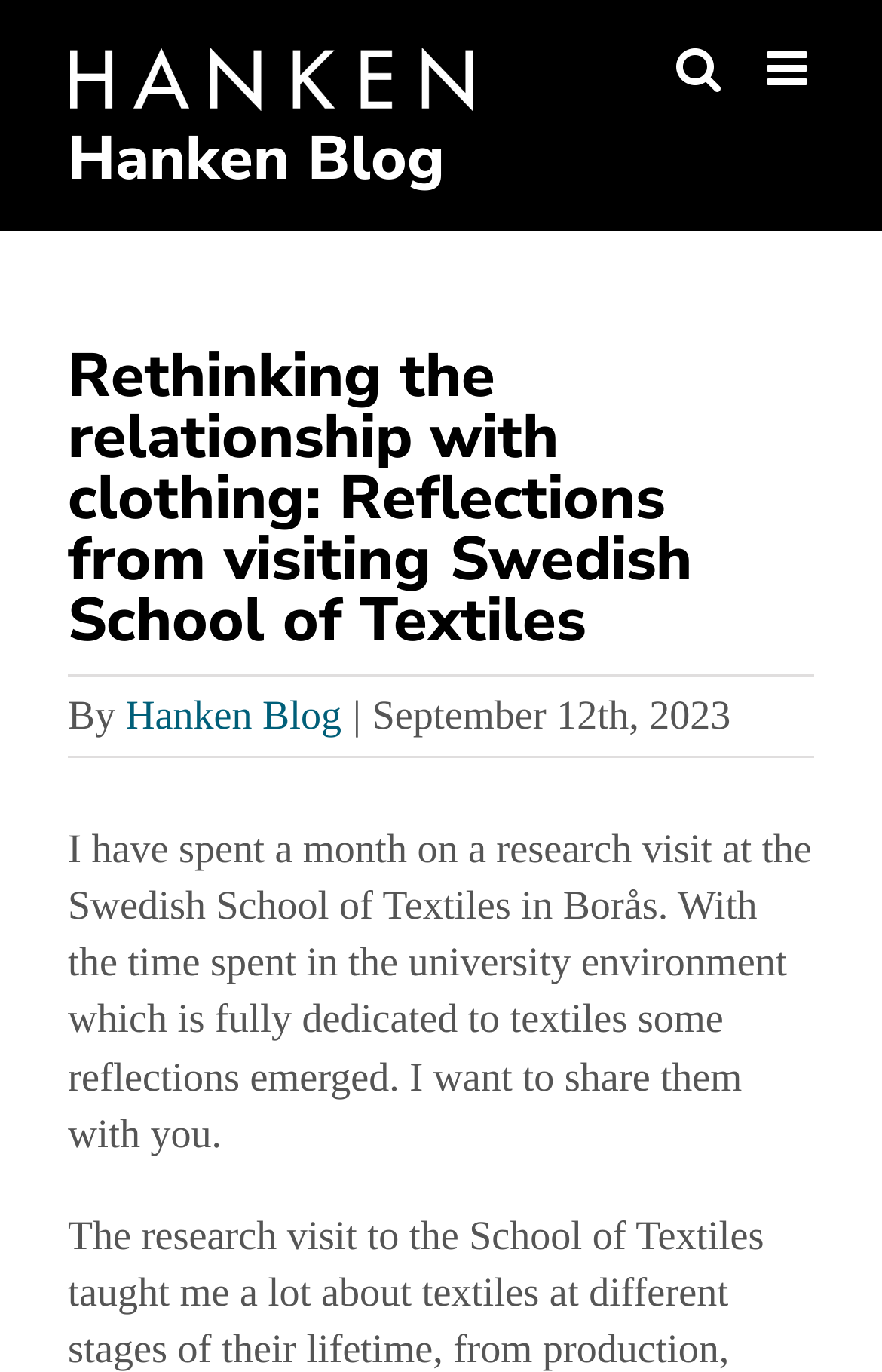Please reply with a single word or brief phrase to the question: 
What is the date of the article?

September 12th, 2023